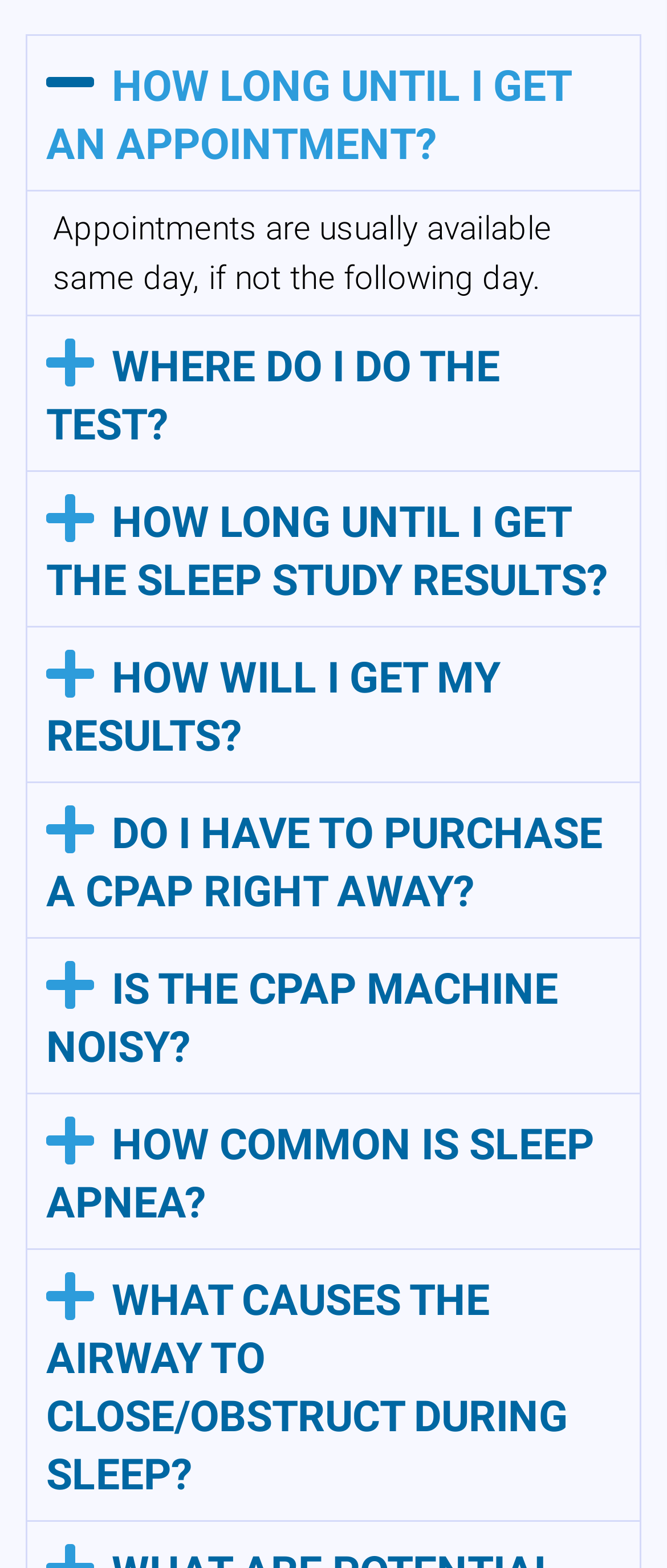Given the element description How common is sleep apnea?, specify the bounding box coordinates of the corresponding UI element in the format (top-left x, top-left y, bottom-right x, bottom-right y). All values must be between 0 and 1.

[0.069, 0.714, 0.891, 0.783]